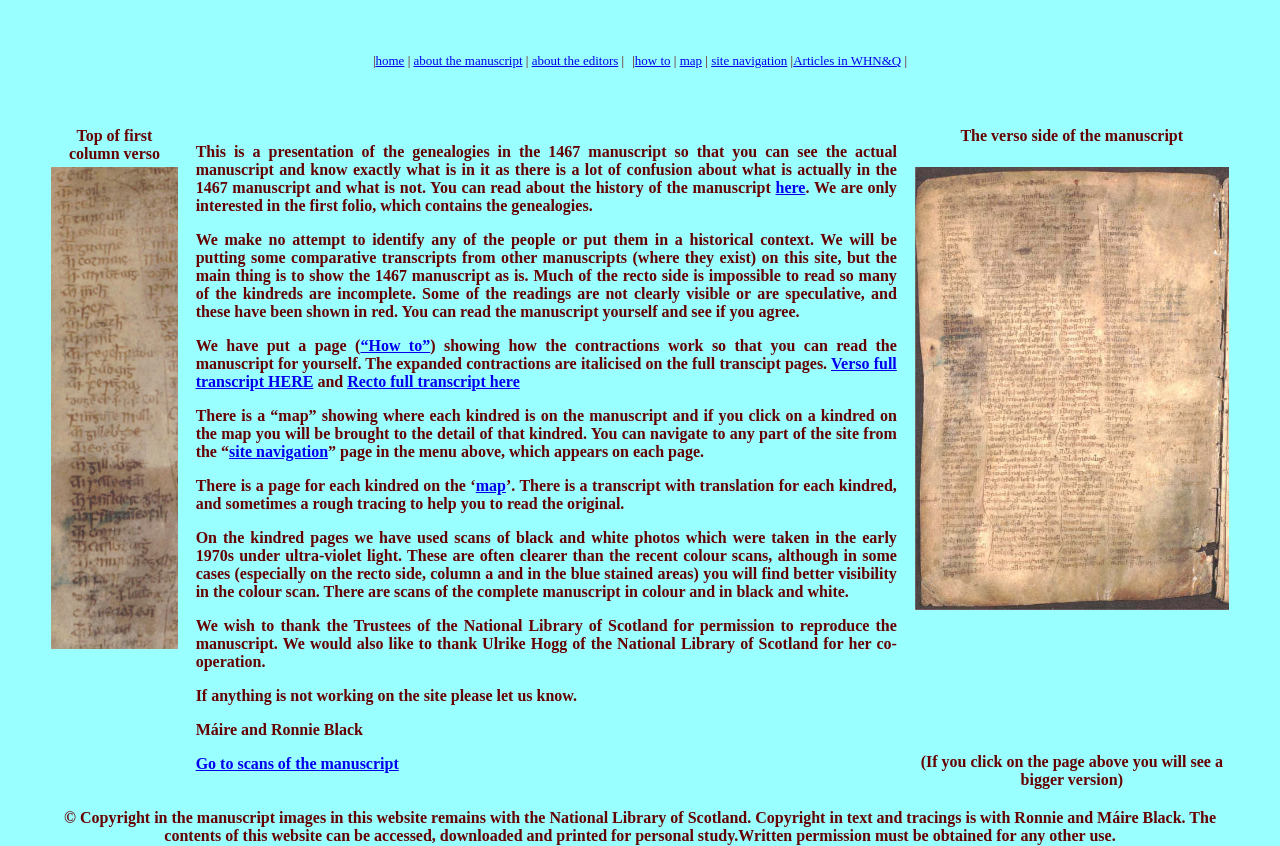Based on the image, please respond to the question with as much detail as possible:
How can users navigate to different parts of the website?

The website provides a 'site navigation' page that allows users to navigate to any part of the site. This page is accessible from the menu above, which appears on each page.